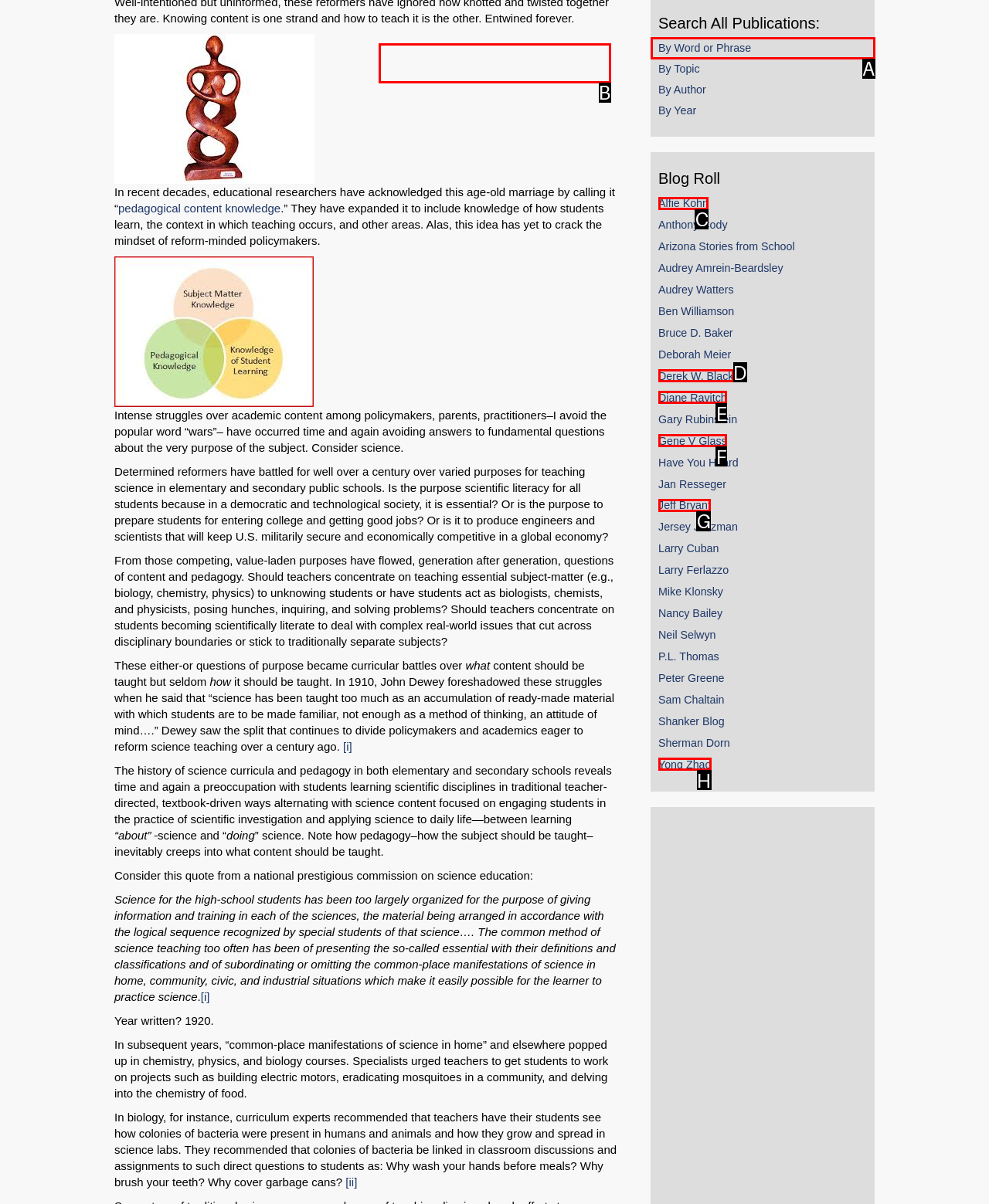Tell me which one HTML element best matches the description: Email Answer with the option's letter from the given choices directly.

B